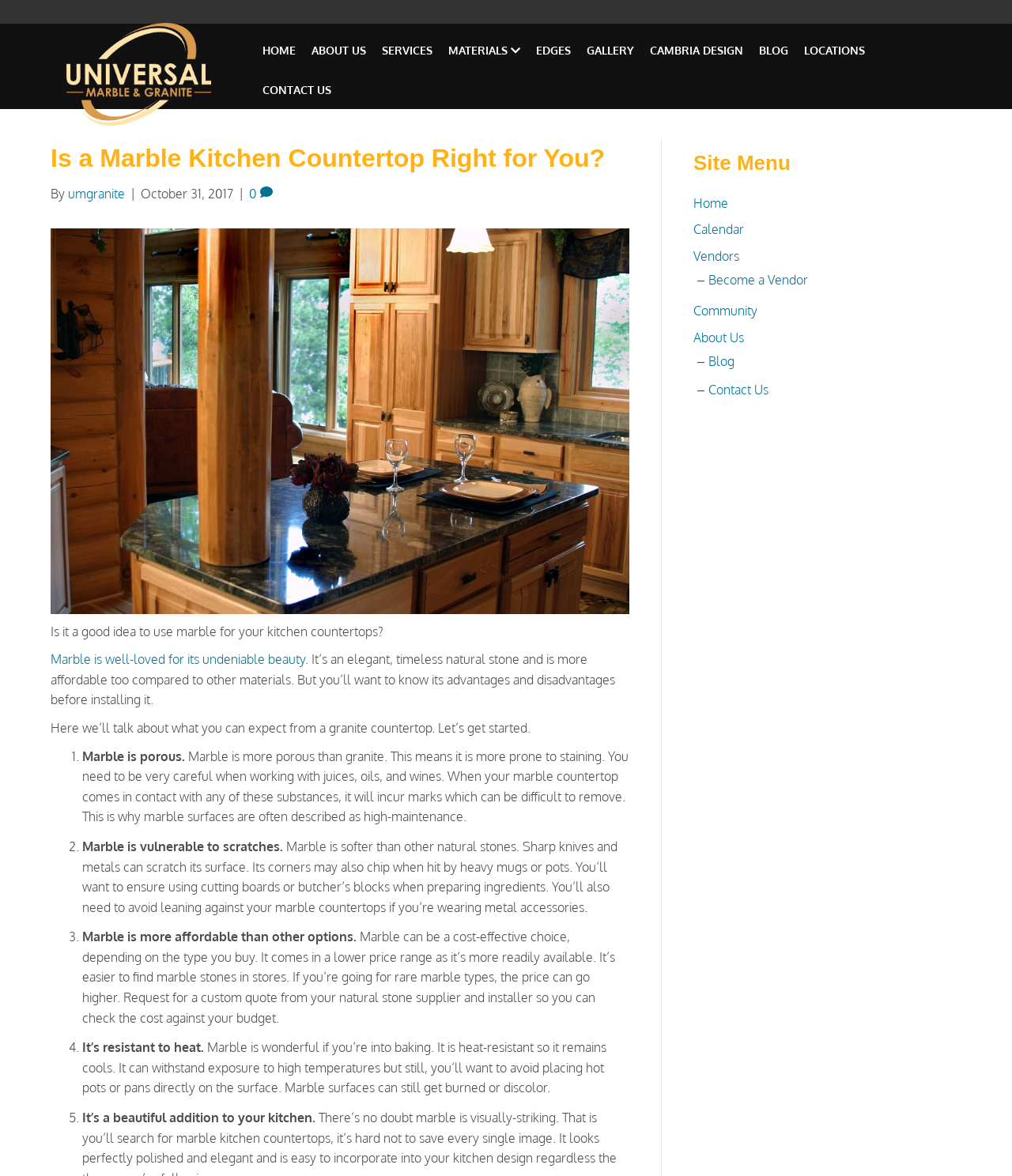Identify the bounding box coordinates of the specific part of the webpage to click to complete this instruction: "Visit the 'SERVICES' page".

[0.373, 0.036, 0.439, 0.07]